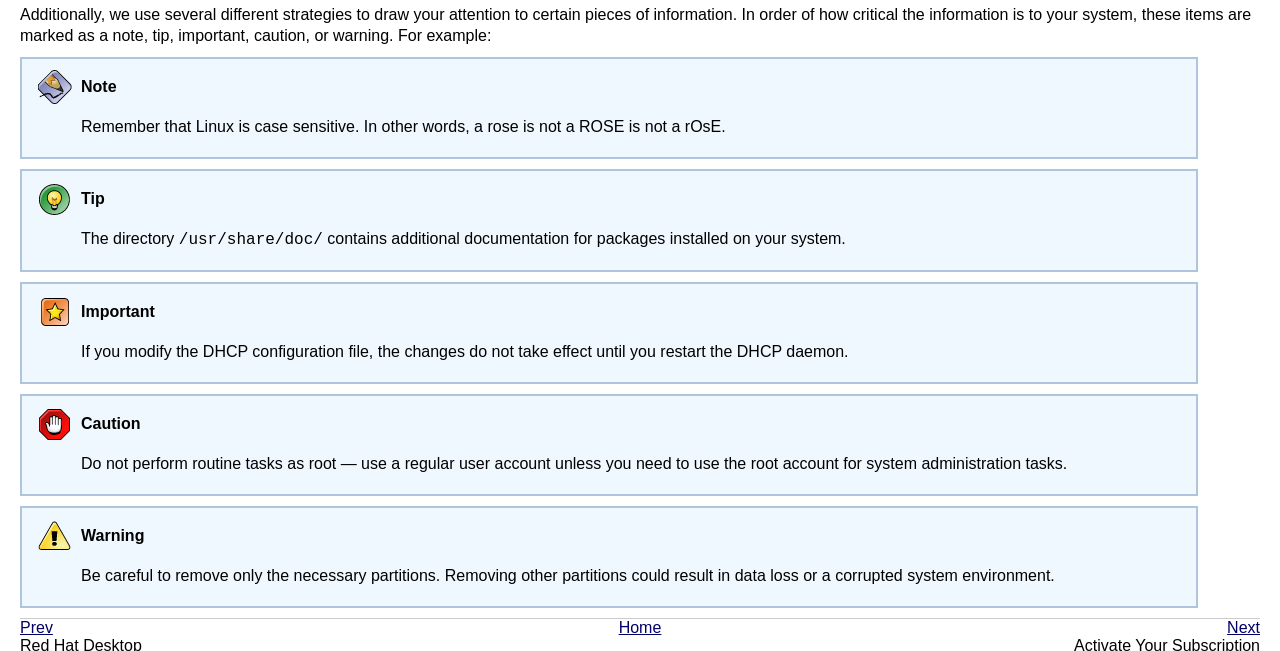Why should you avoid performing routine tasks as root?
Please use the visual content to give a single word or phrase answer.

To avoid system administration tasks